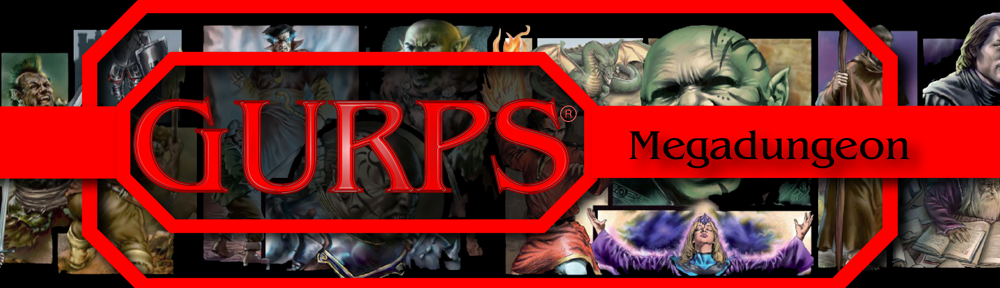What is depicted in the background of the banner?
Provide a well-explained and detailed answer to the question.

The caption describes the background of the banner as a collage of fantastical characters and creatures, suggesting a rich world filled with adventure, which implies that the background is depicting these elements.